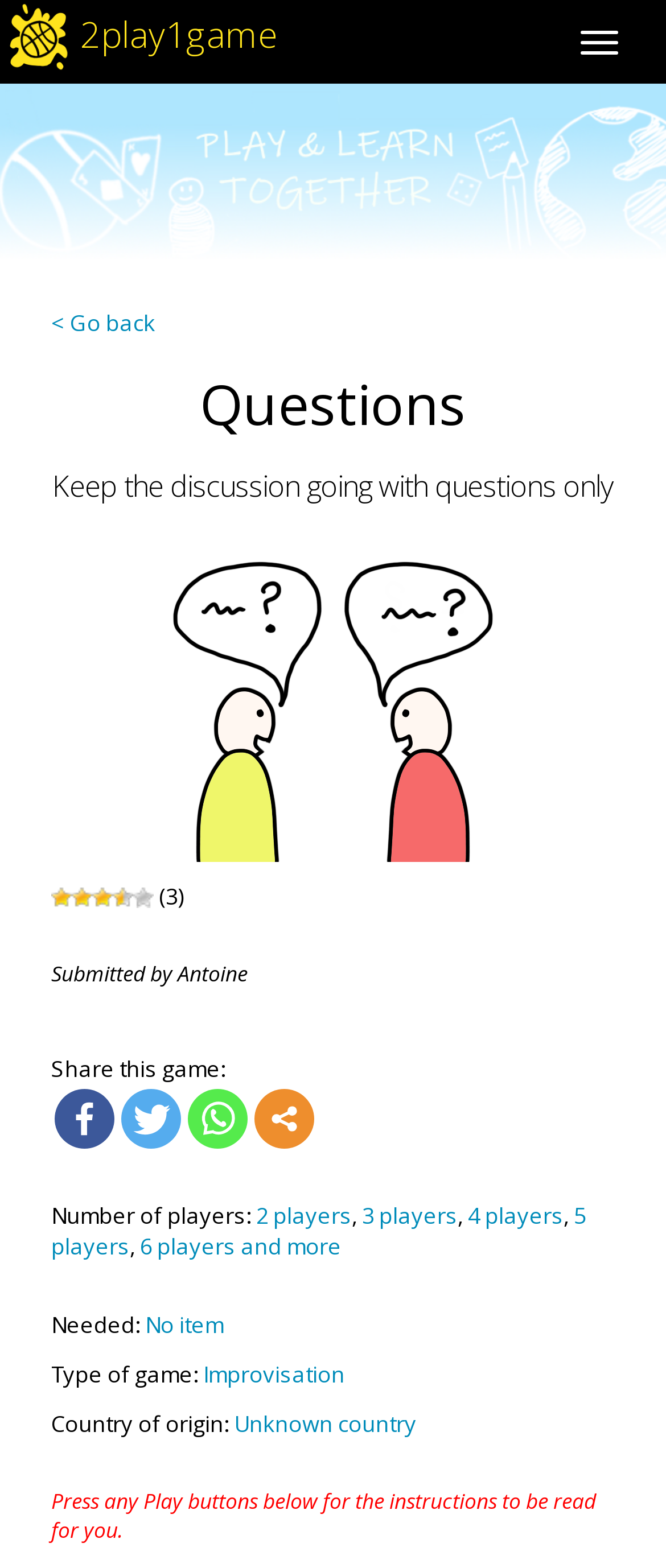What is the rating of the game?
Using the image, respond with a single word or phrase.

3